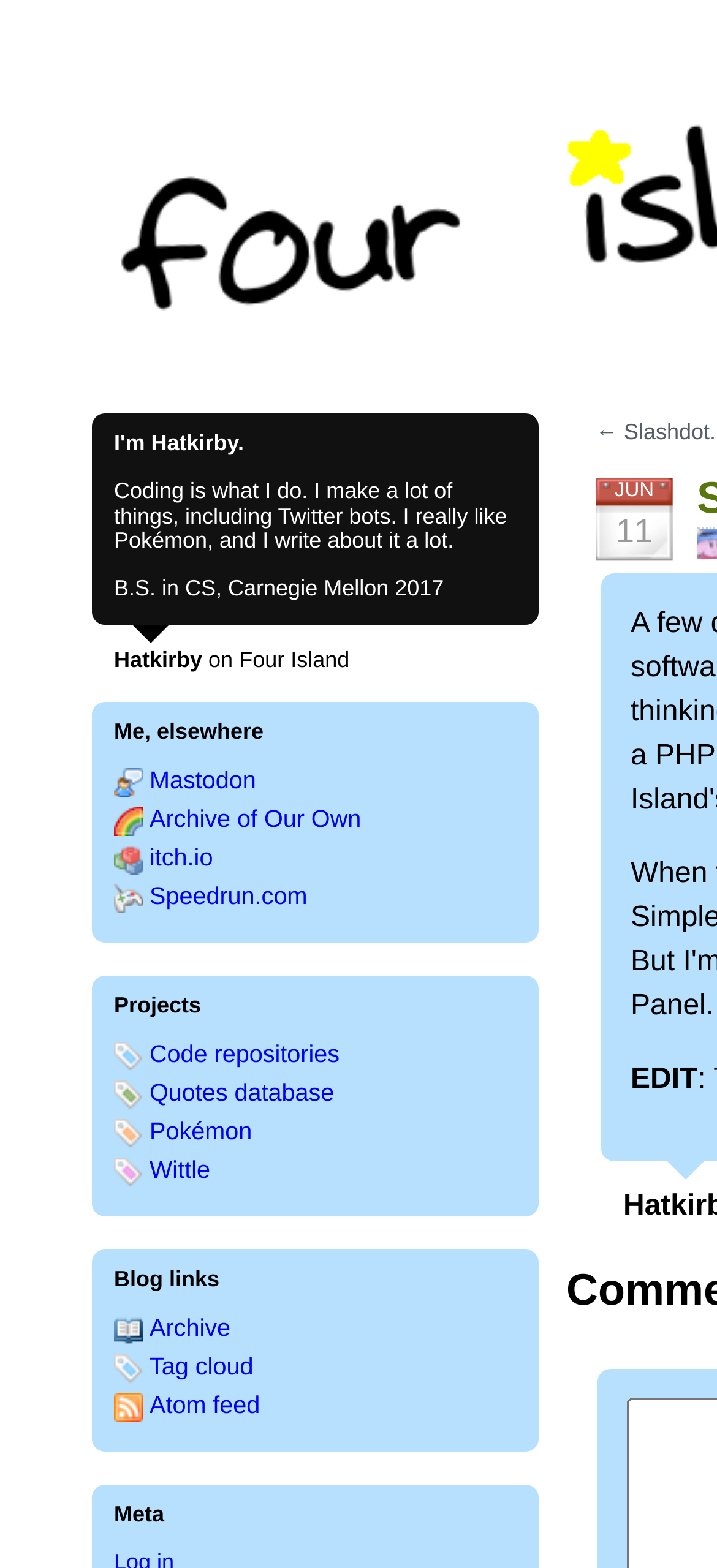Pinpoint the bounding box coordinates of the clickable element to carry out the following instruction: "Read the quotes database."

[0.209, 0.688, 0.466, 0.706]